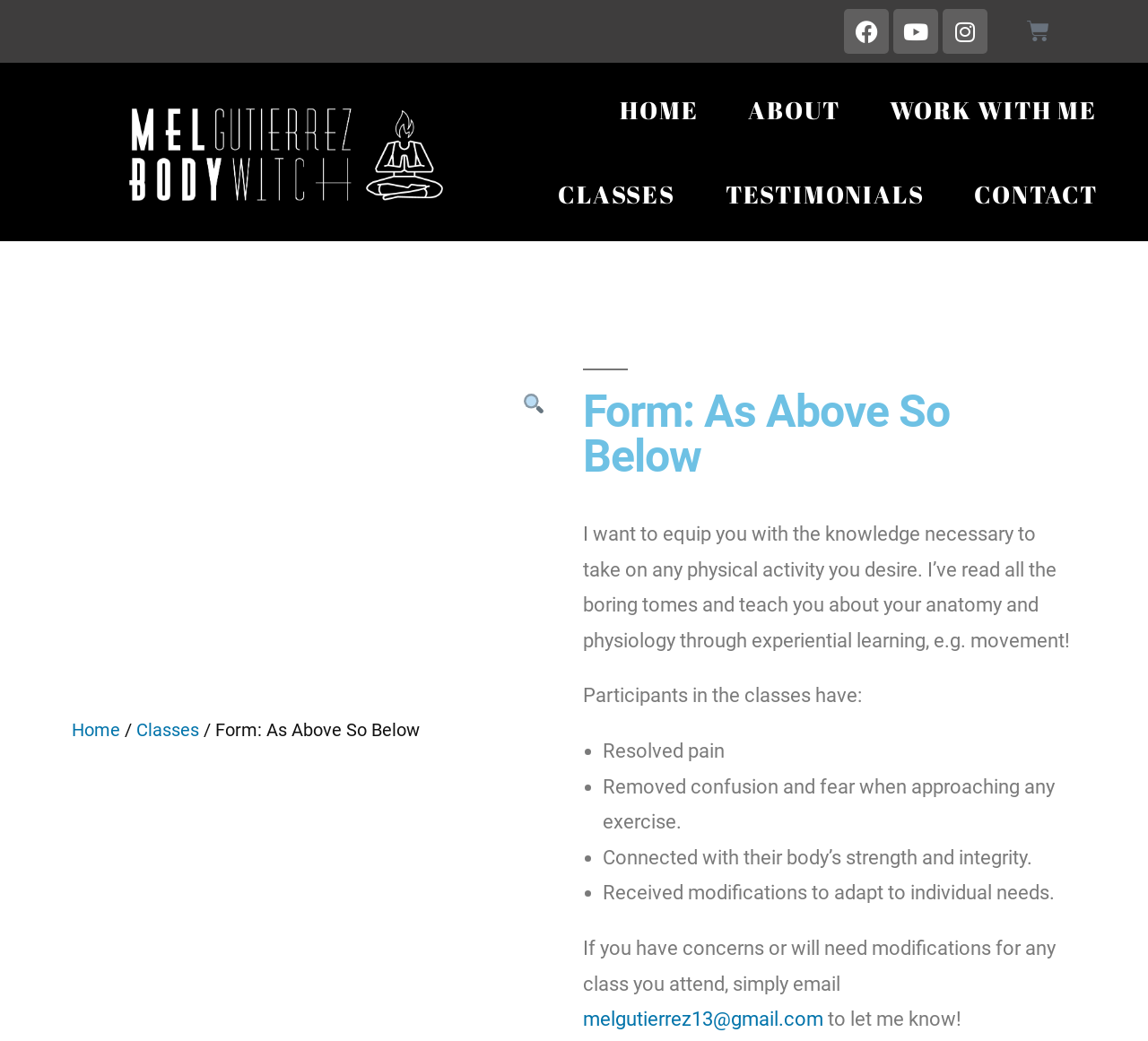Locate the bounding box coordinates of the area you need to click to fulfill this instruction: 'Leave a comment'. The coordinates must be in the form of four float numbers ranging from 0 to 1: [left, top, right, bottom].

None